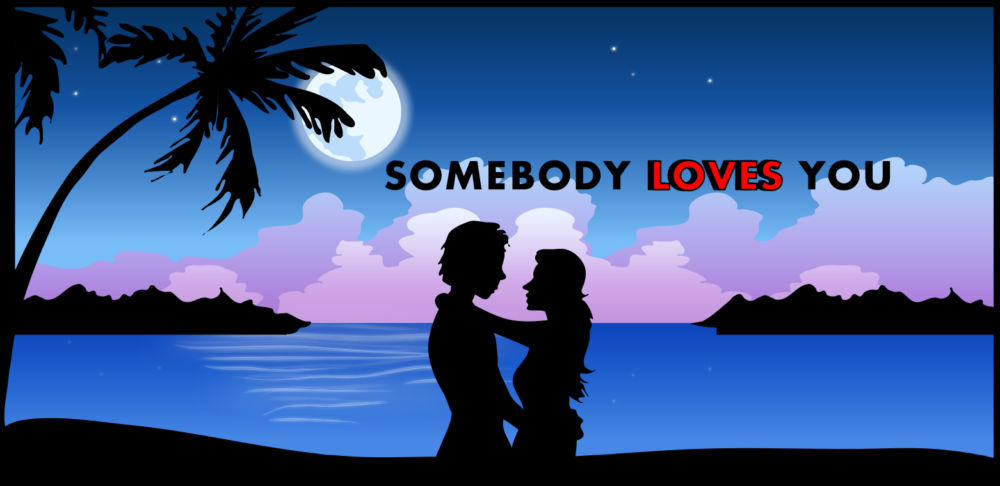What is the source of light in the scene?
Using the visual information, reply with a single word or short phrase.

Moon